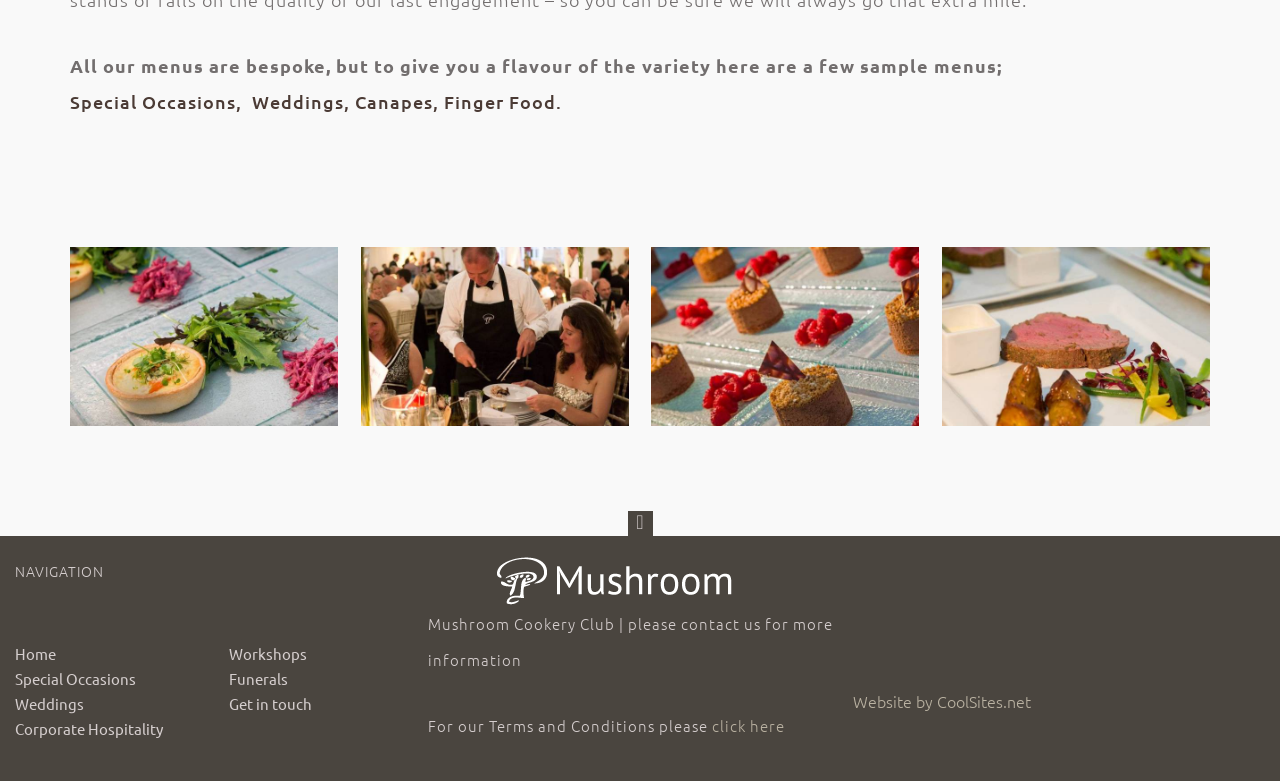What is the logo of the website?
Answer the question with a single word or phrase derived from the image.

Mushroom-club.co.uk Logo